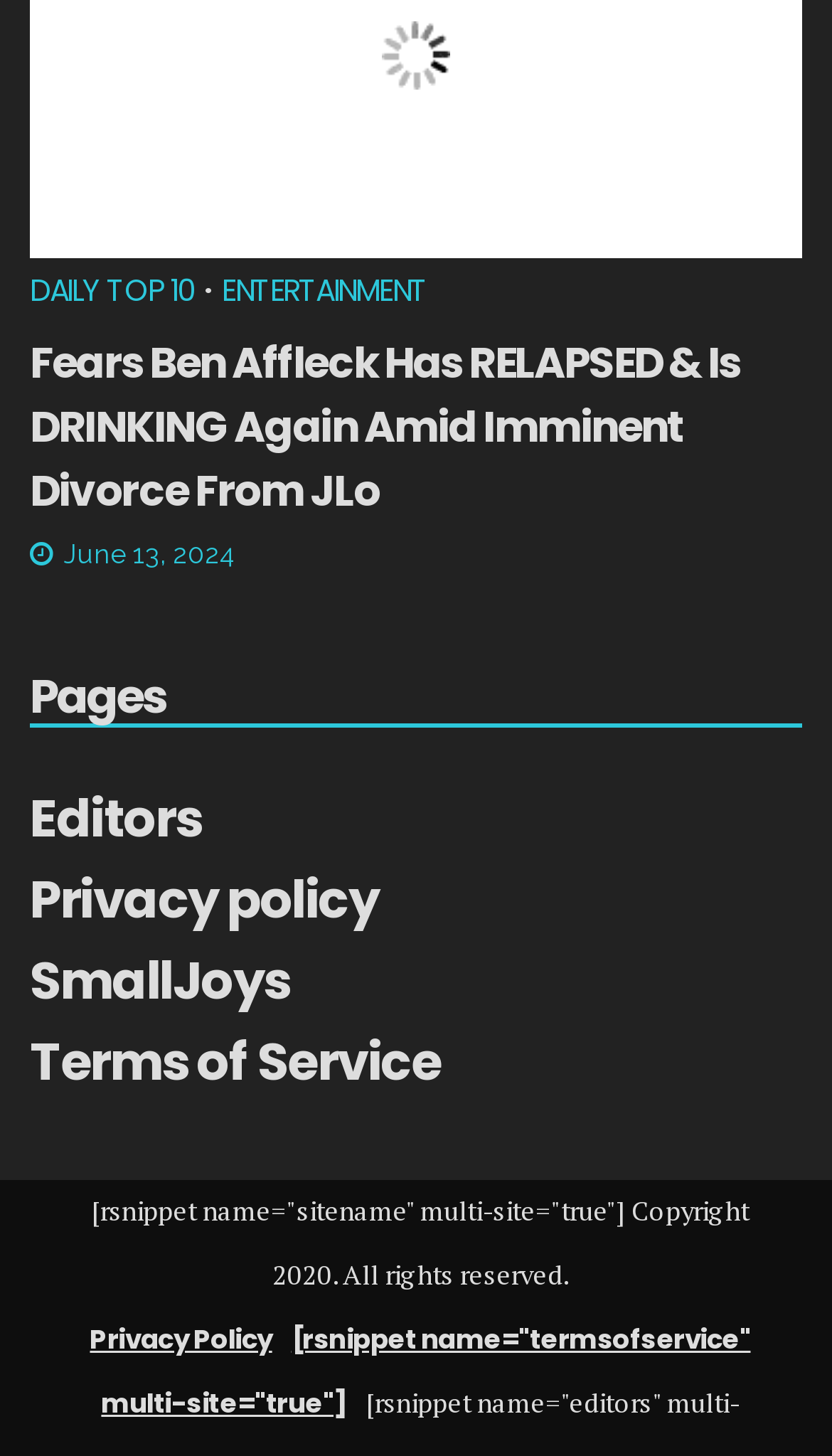Provide the bounding box coordinates for the UI element that is described by this text: "SmallJoys". The coordinates should be in the form of four float numbers between 0 and 1: [left, top, right, bottom].

[0.036, 0.641, 0.964, 0.696]